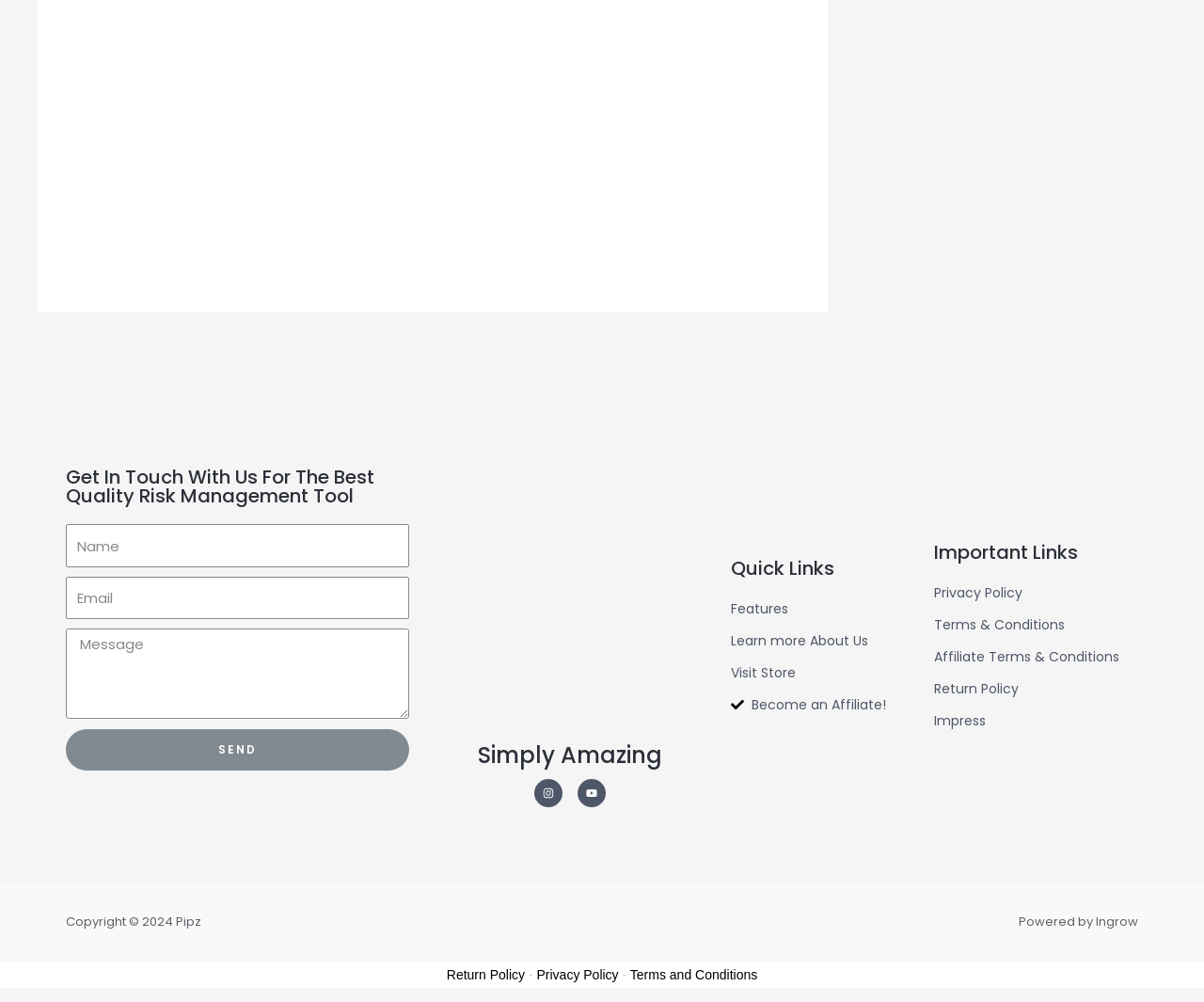Find the bounding box of the element with the following description: "Privacy Policy". The coordinates must be four float numbers between 0 and 1, formatted as [left, top, right, bottom].

[0.776, 0.579, 0.945, 0.603]